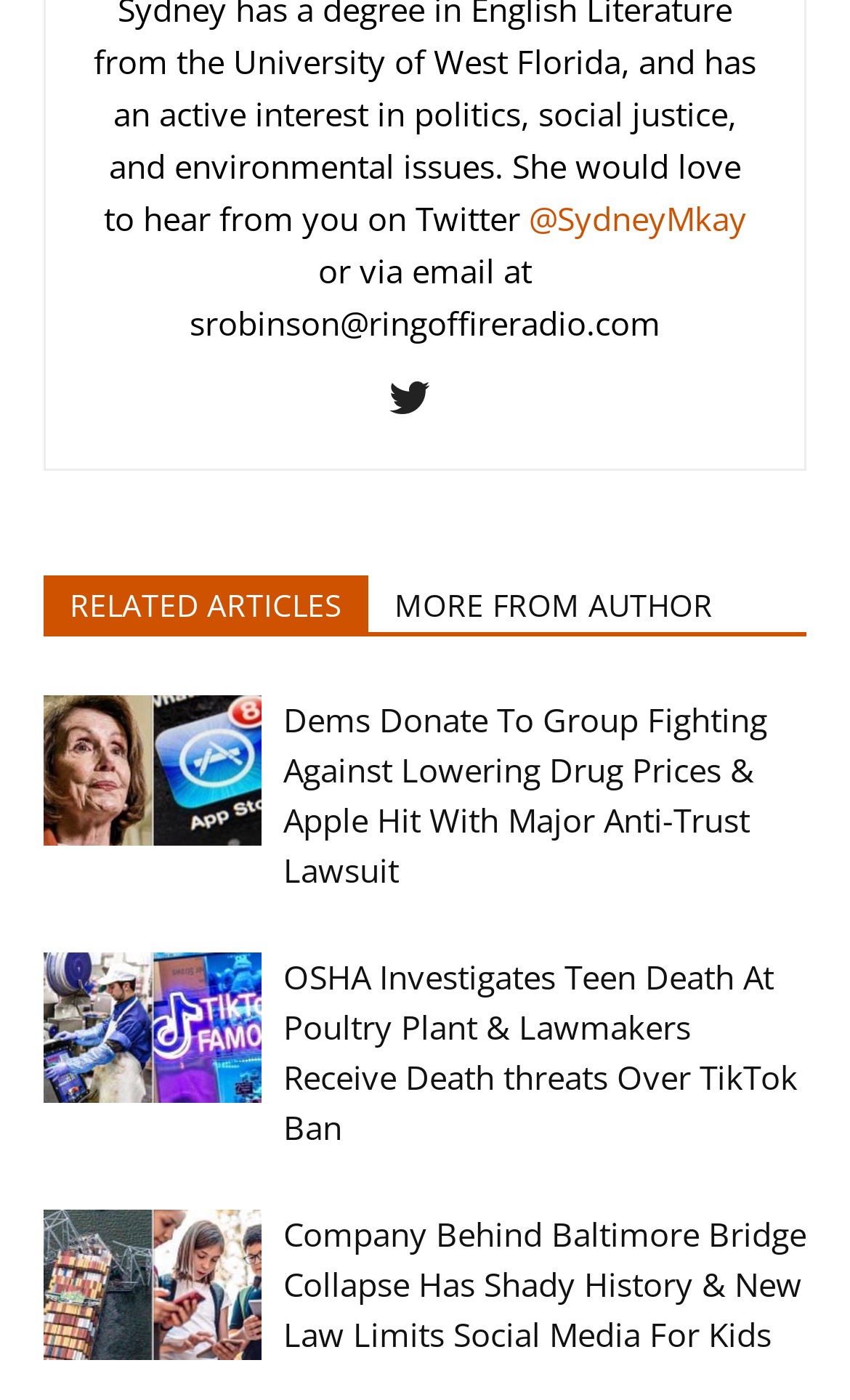Are there any social media links on this webpage?
Please ensure your answer is as detailed and informative as possible.

I can see a link element with a Unicode character '', which is often used to represent a social media icon. This suggests that there is a social media link on this webpage.